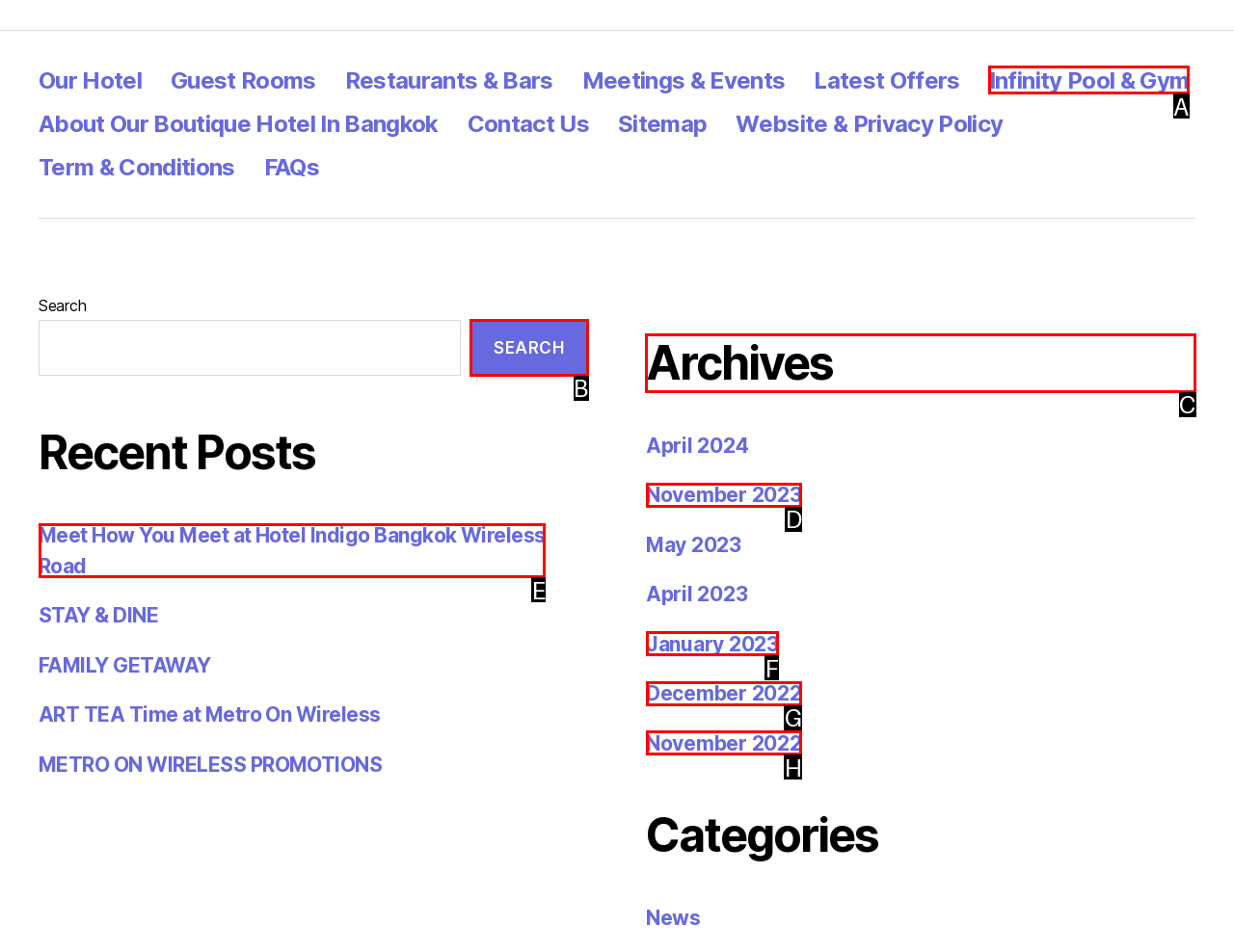Tell me which UI element to click to fulfill the given task: View Archives. Respond with the letter of the correct option directly.

C